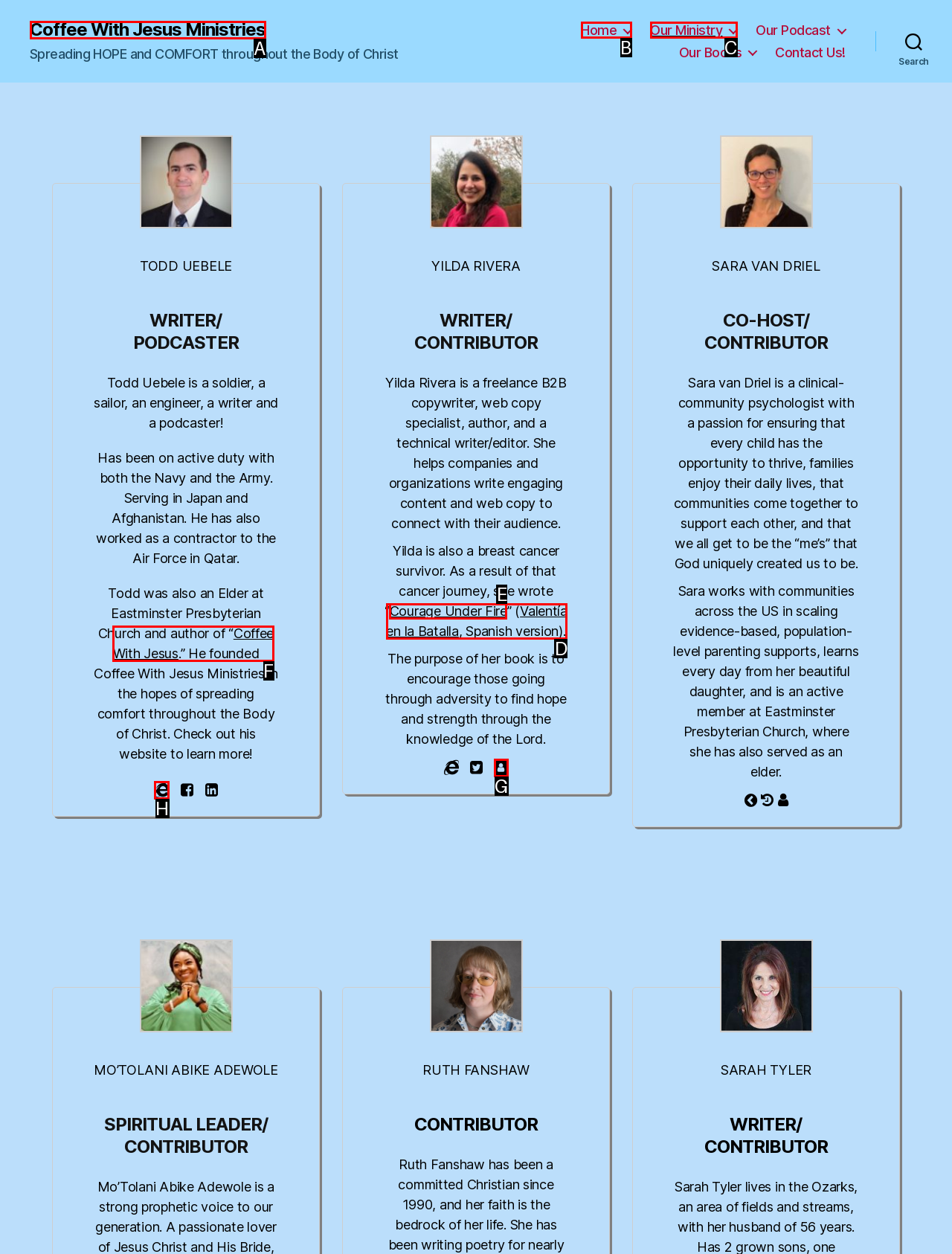Find the HTML element that suits the description: Our Ministry
Indicate your answer with the letter of the matching option from the choices provided.

C